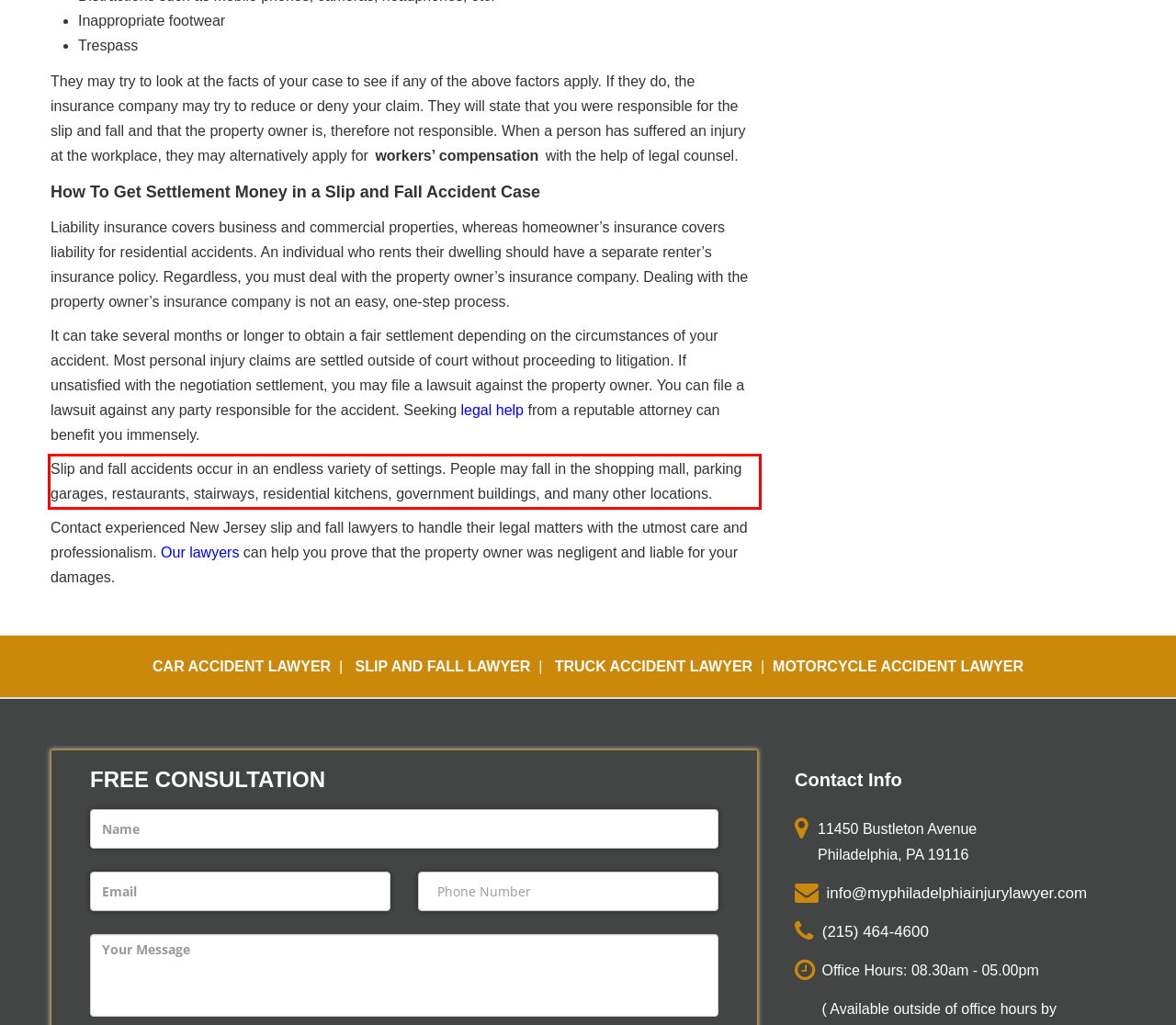Locate the red bounding box in the provided webpage screenshot and use OCR to determine the text content inside it.

Slip and fall accidents occur in an endless variety of settings. People may fall in the shopping mall, parking garages, restaurants, stairways, residential kitchens, government buildings, and many other locations.